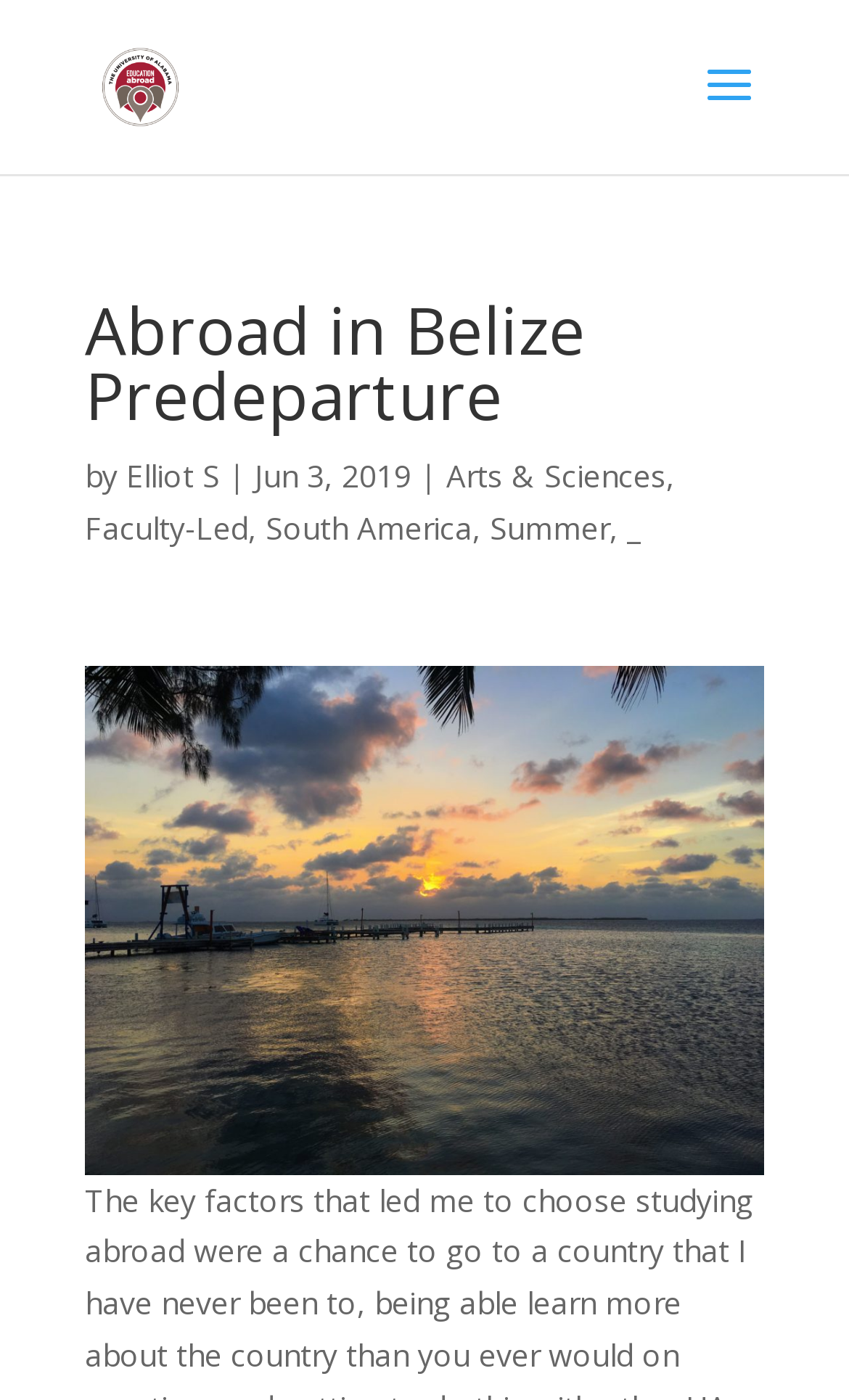What is the region of the study abroad program?
Respond to the question with a single word or phrase according to the image.

South America